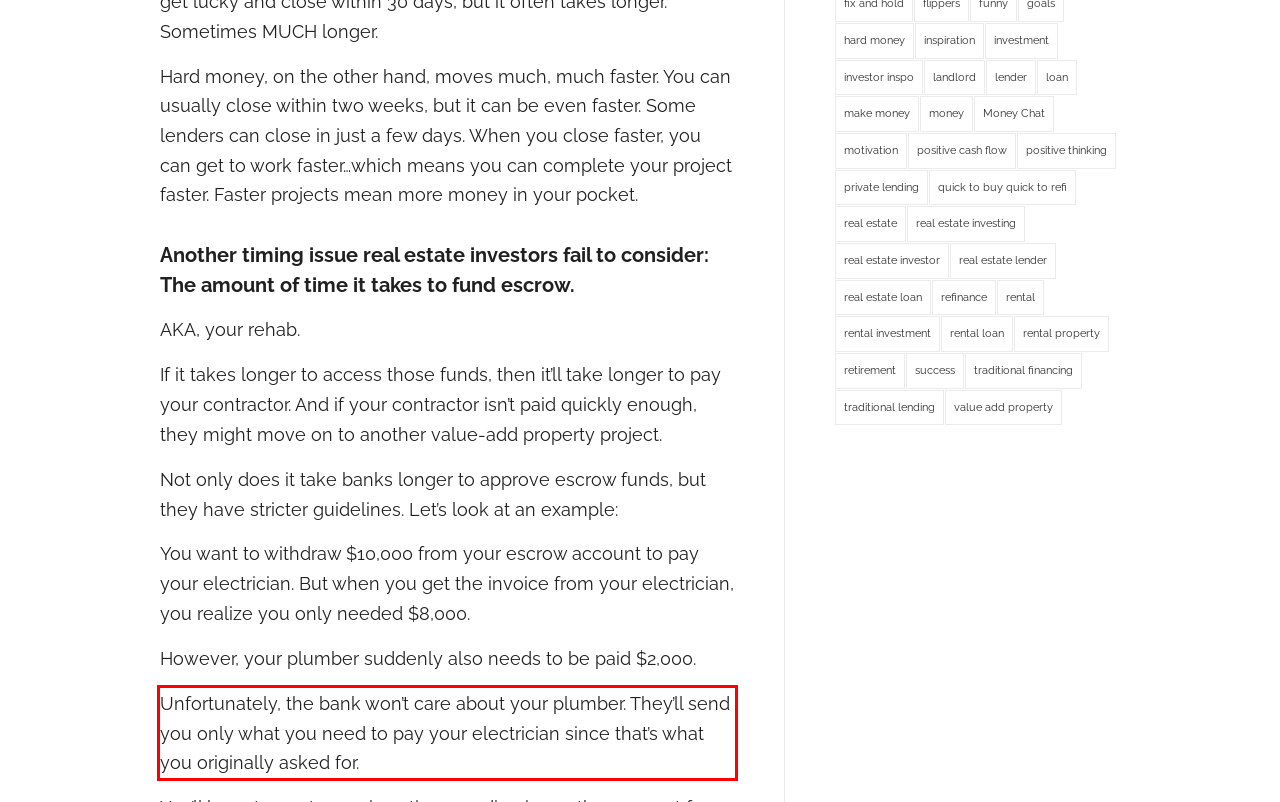You are given a webpage screenshot with a red bounding box around a UI element. Extract and generate the text inside this red bounding box.

Unfortunately, the bank won’t care about your plumber. They’ll send you only what you need to pay your electrician since that’s what you originally asked for.